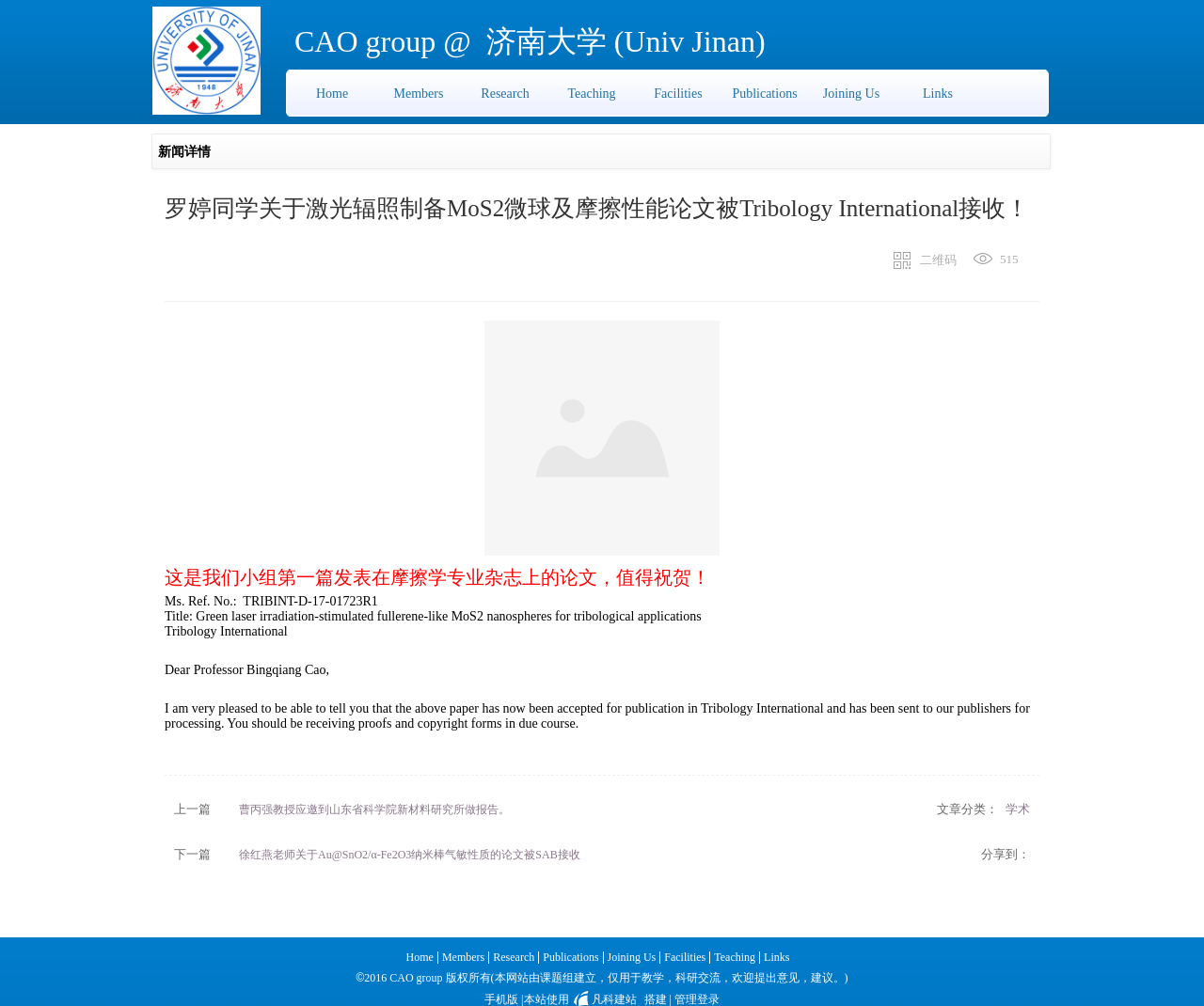What is the title of the news article?
Answer with a single word or short phrase according to what you see in the image.

罗婷同学关于激光辐照制备MoS2微球及摩擦性能论文被Tribology International接收！